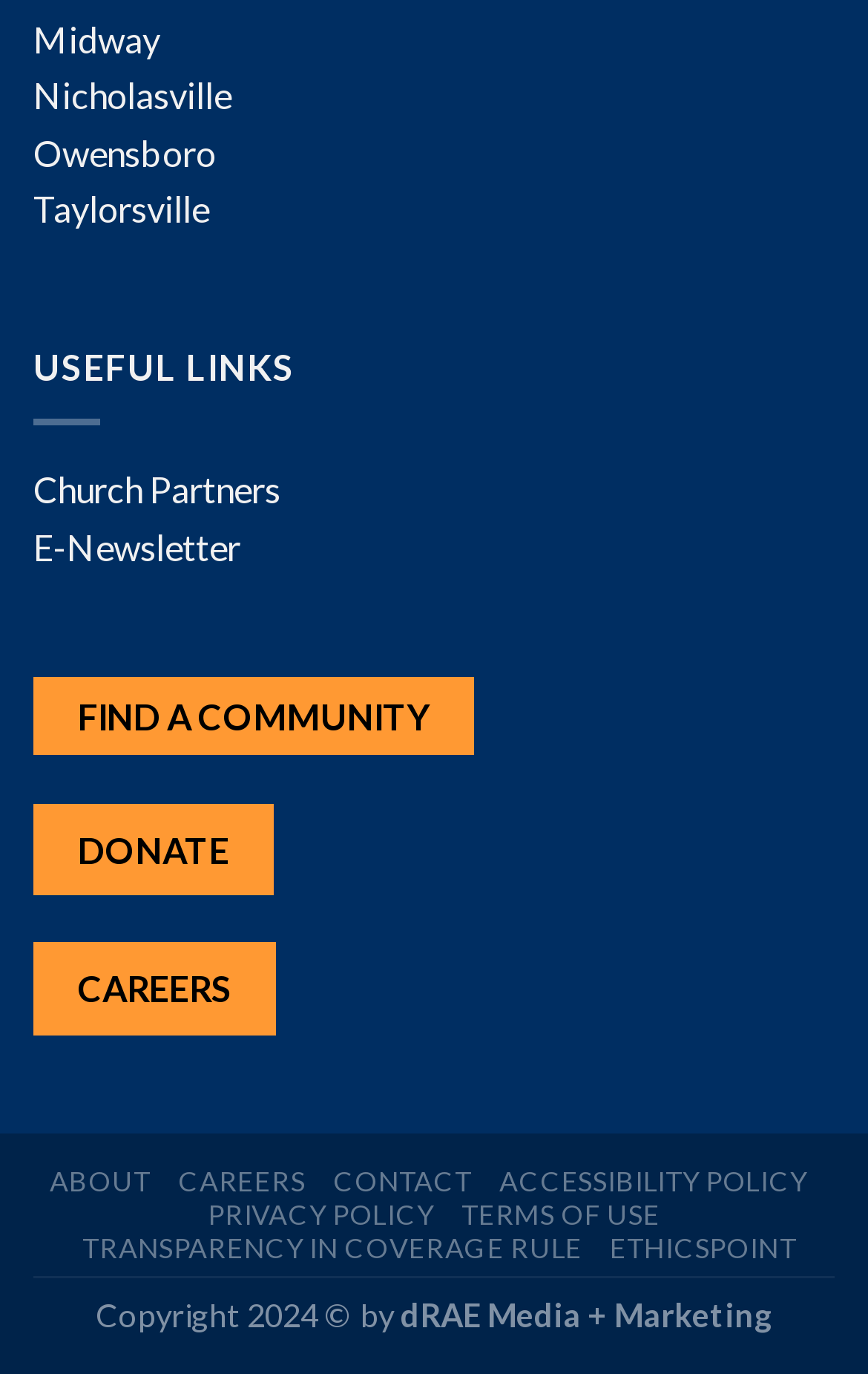From the screenshot, find the bounding box of the UI element matching this description: "Find a Community". Supply the bounding box coordinates in the form [left, top, right, bottom], each a float between 0 and 1.

[0.038, 0.493, 0.546, 0.55]